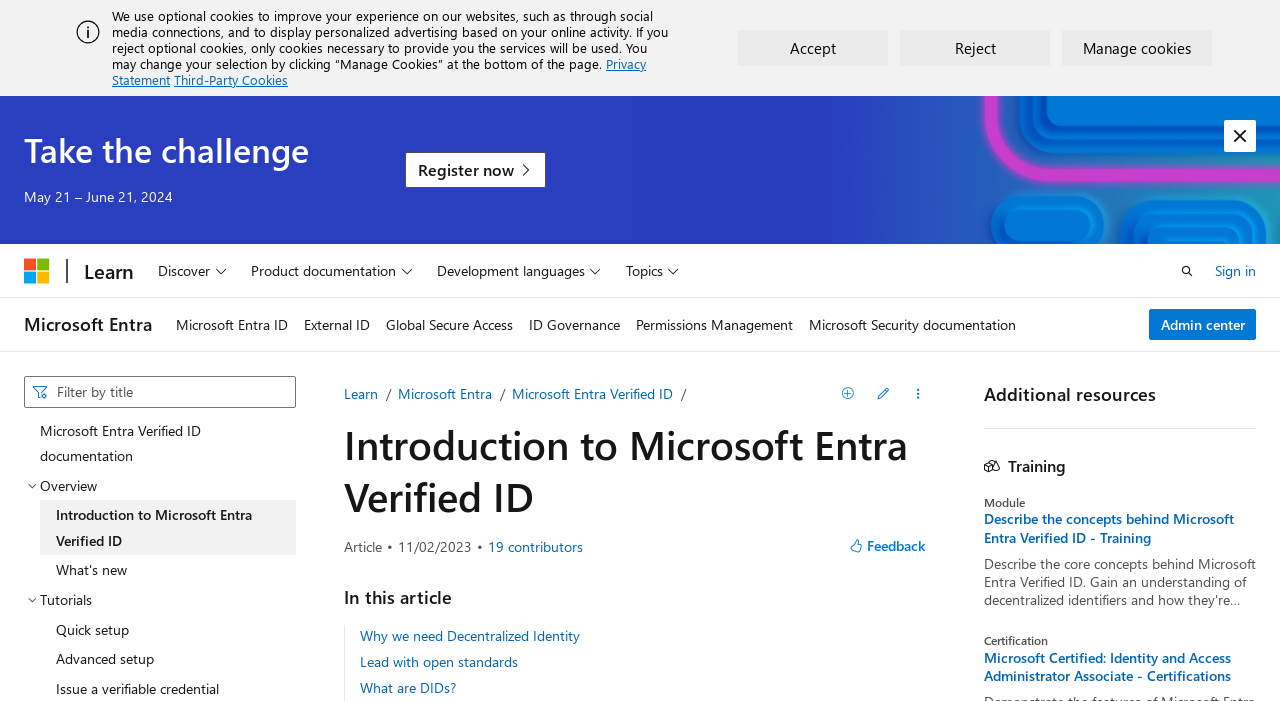Determine the bounding box for the UI element described here: "Quick setup".

[0.031, 0.877, 0.231, 0.919]